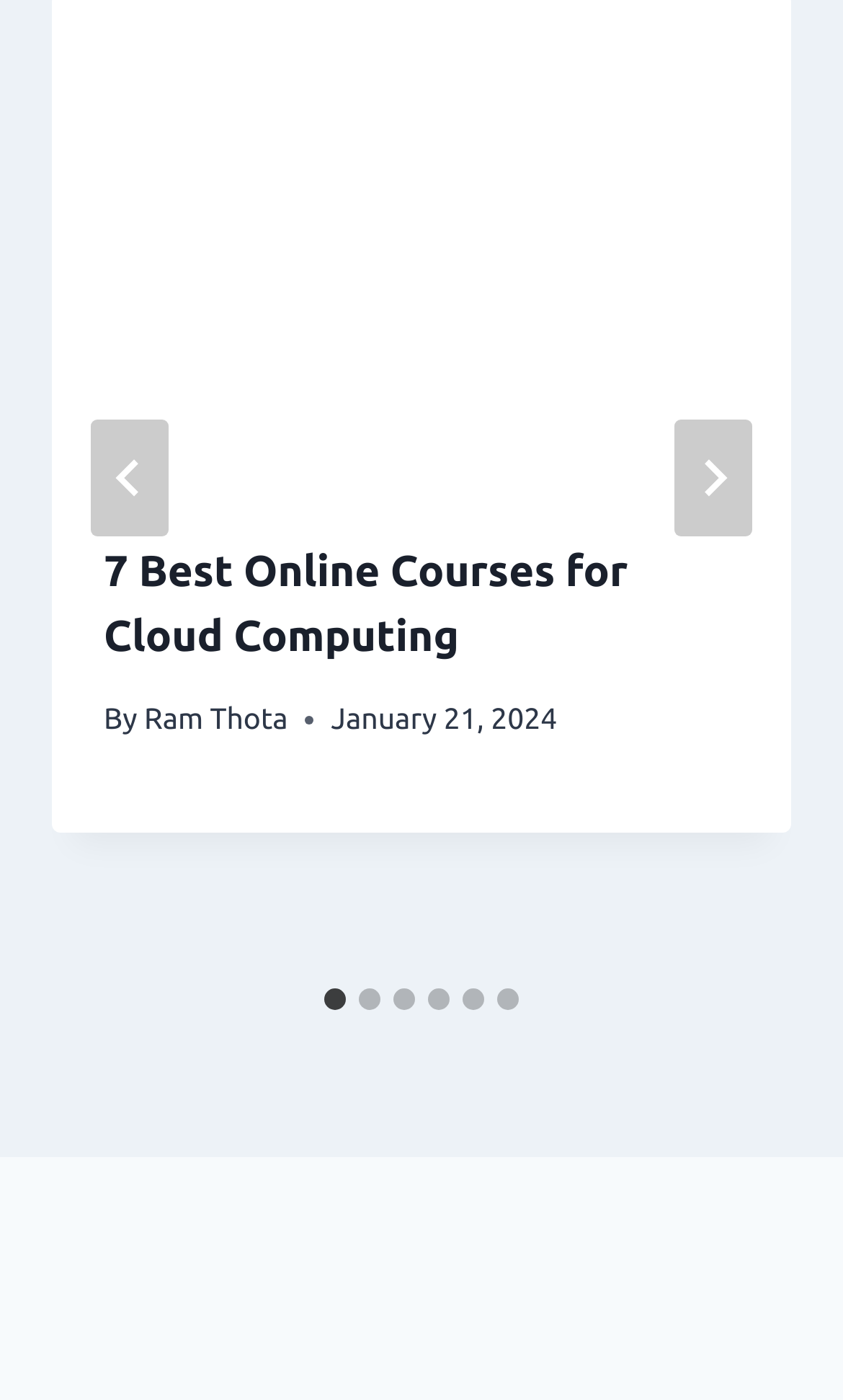Please locate the clickable area by providing the bounding box coordinates to follow this instruction: "View the 7 Best Online Courses for Cloud Computing".

[0.123, 0.389, 0.745, 0.471]